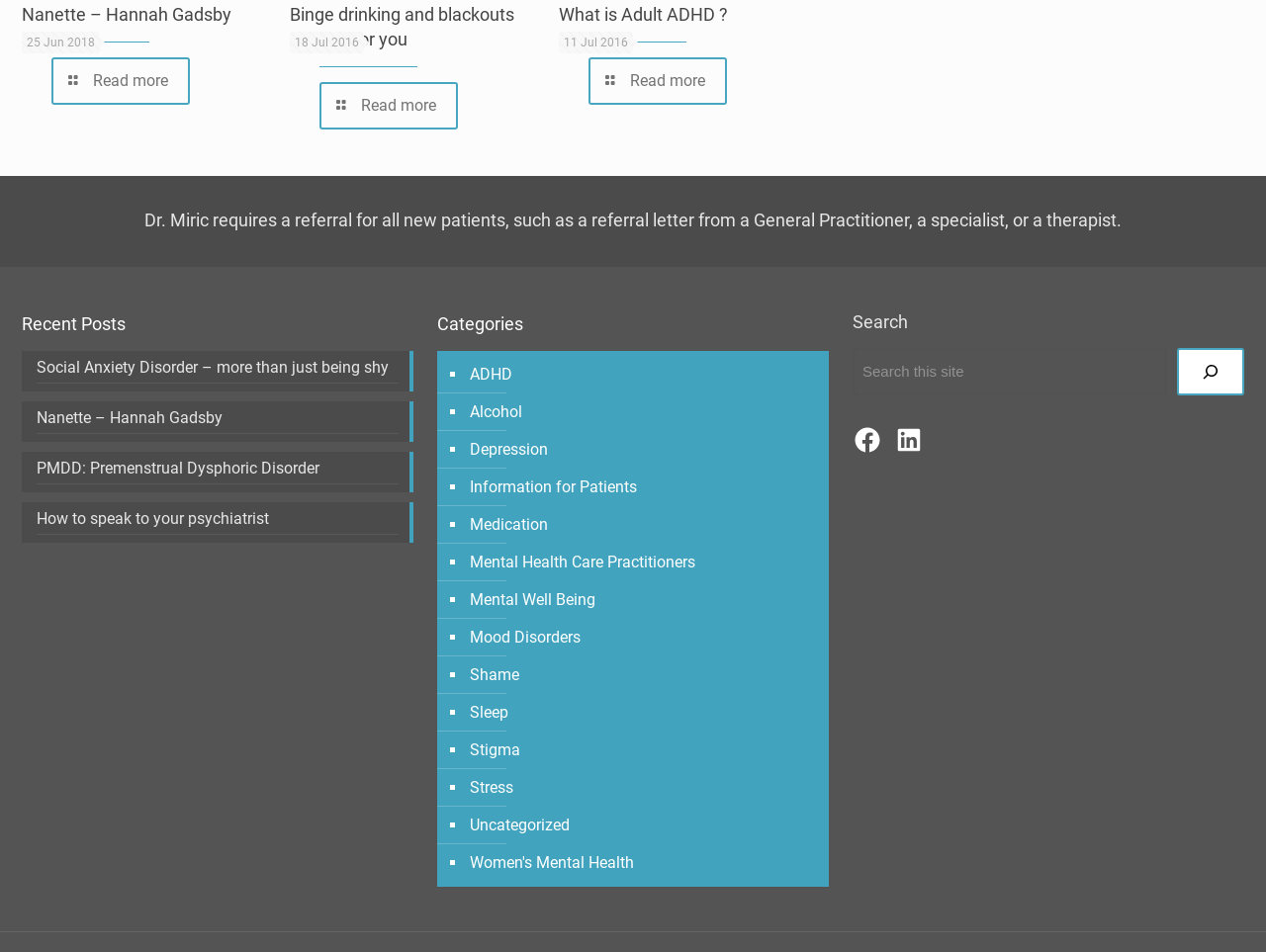Refer to the image and answer the question with as much detail as possible: What is the purpose of the search box?

The search box is located on the right side of the webpage, and its purpose is to allow users to search for specific content within the website.